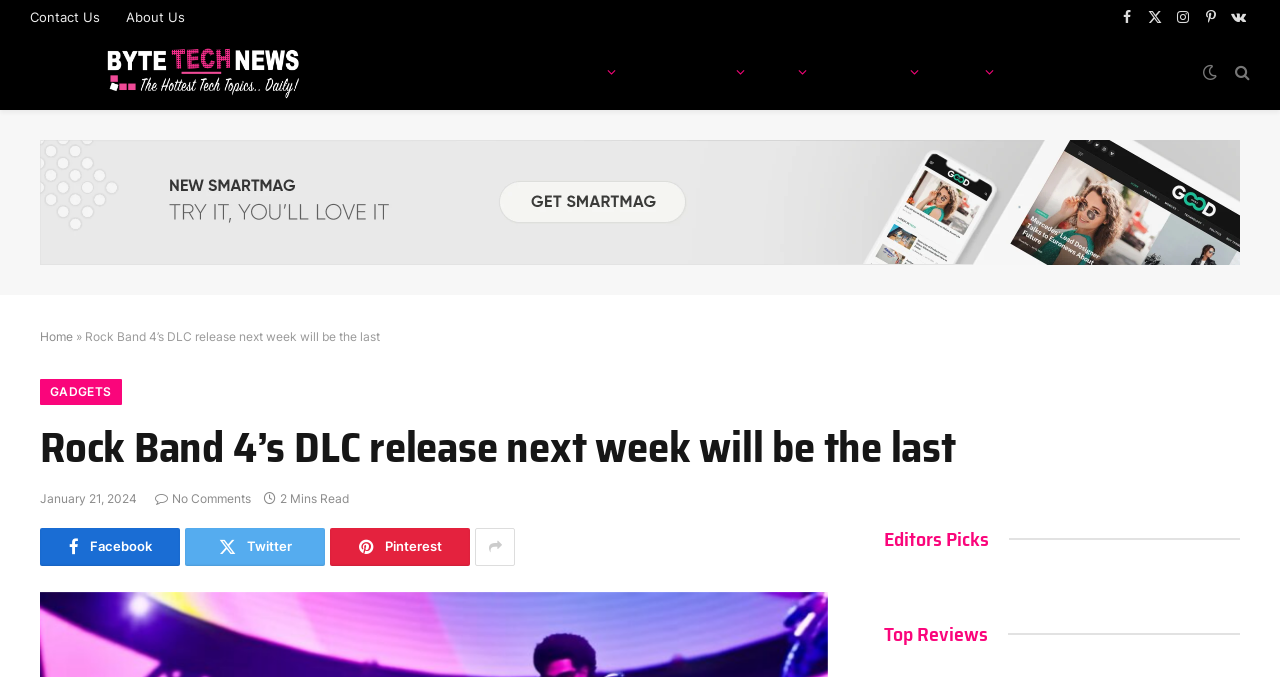Please find the bounding box coordinates of the element that needs to be clicked to perform the following instruction: "Share on Facebook". The bounding box coordinates should be four float numbers between 0 and 1, represented as [left, top, right, bottom].

[0.872, 0.0, 0.89, 0.05]